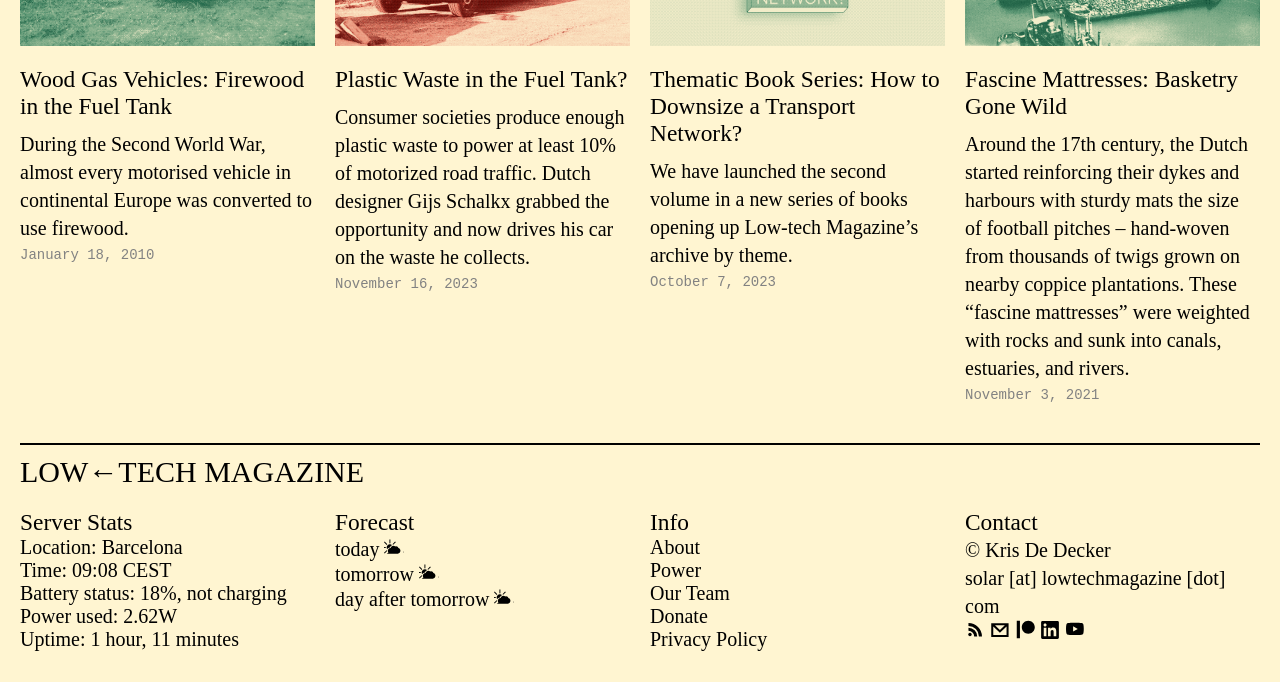Find the coordinates for the bounding box of the element with this description: "Power".

[0.508, 0.821, 0.738, 0.855]